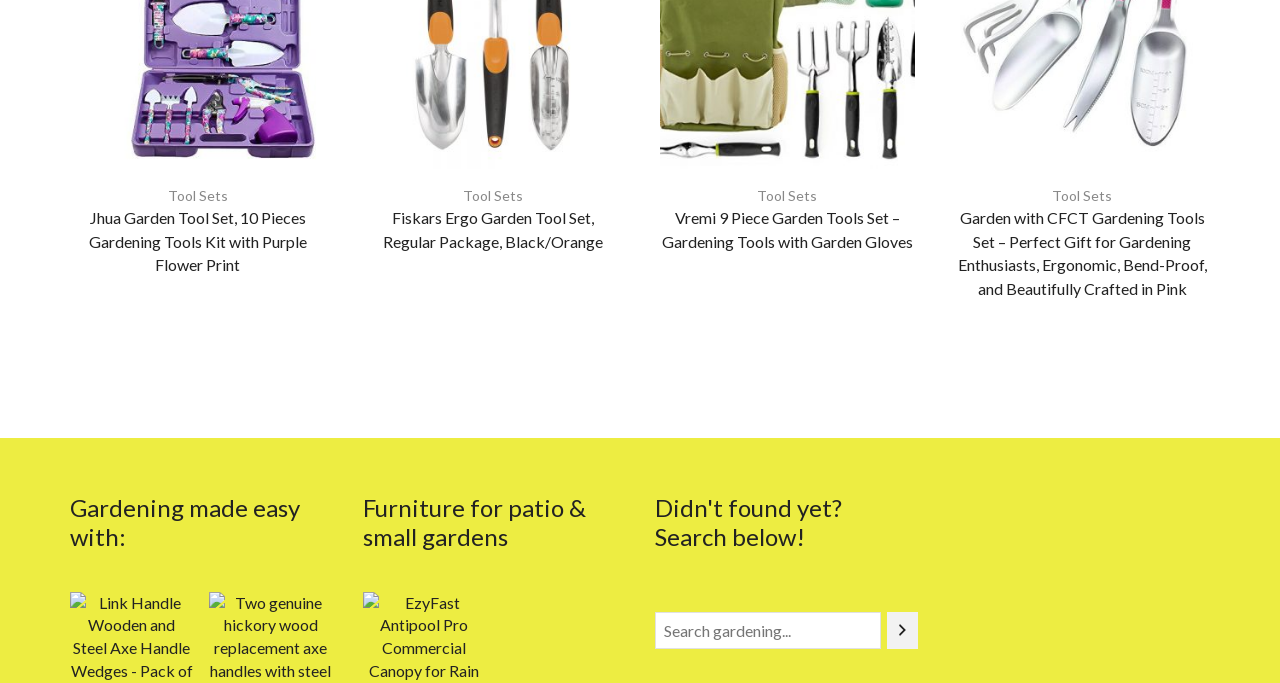What is the purpose of the search bar?
Relying on the image, give a concise answer in one word or a brief phrase.

Search for products